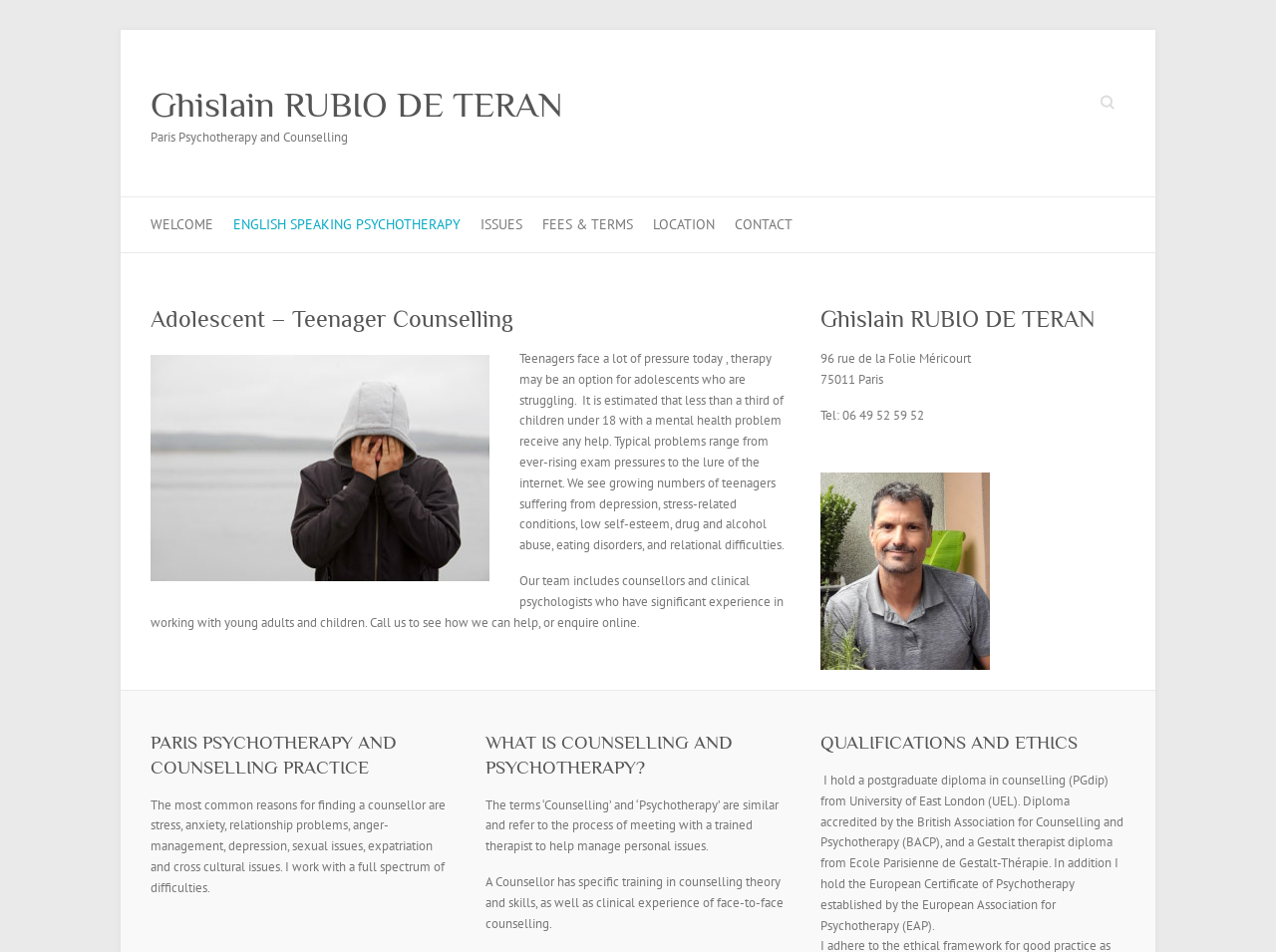Determine the main text heading of the webpage and provide its content.

Adolescent – Teenager Counselling